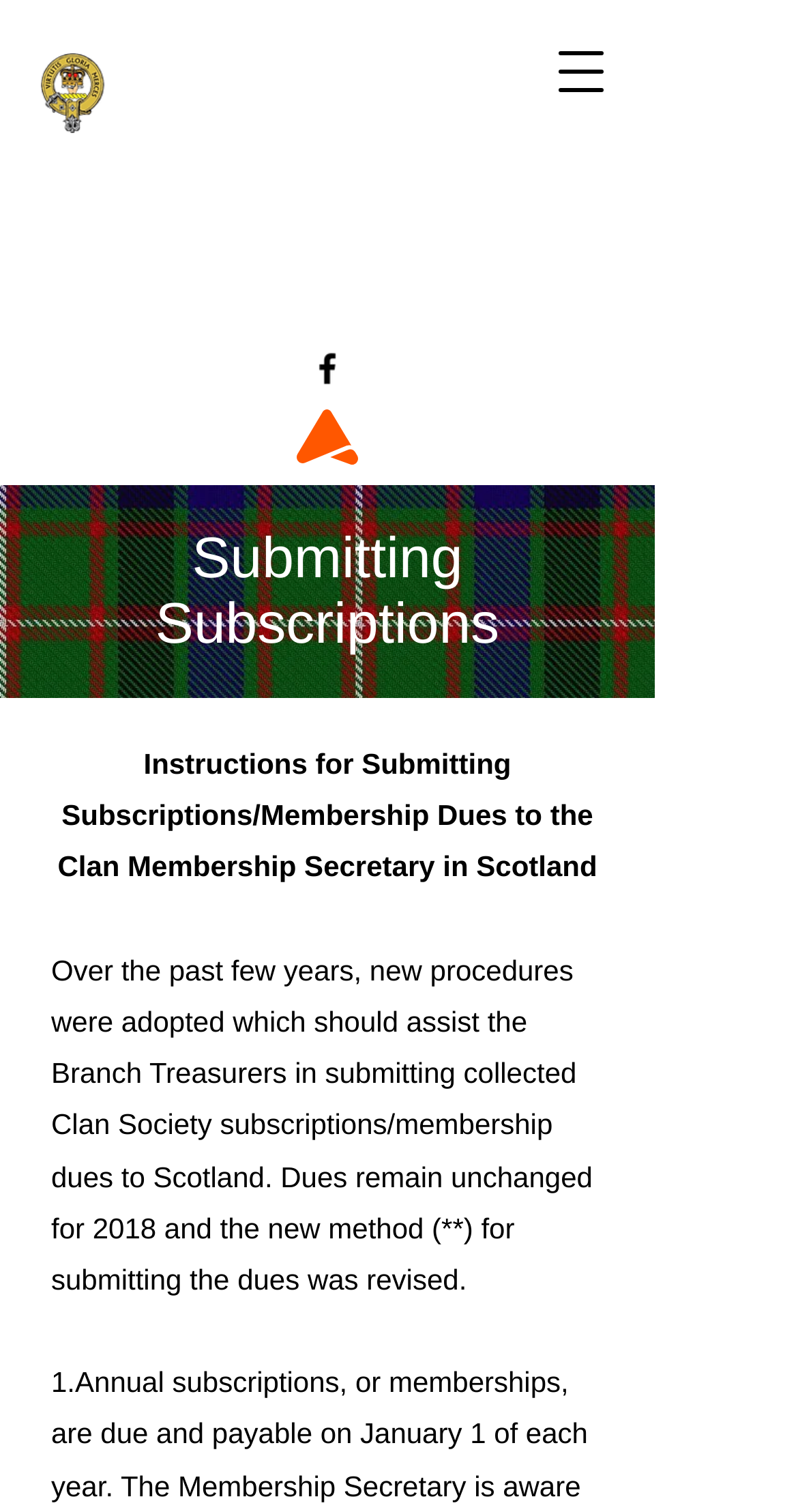Describe the entire webpage, focusing on both content and design.

The webpage is about submitting subscriptions to the Clan Donnachaidh Society. At the top left corner, there is a crest image, and next to it, a button to open a navigation menu. Below the crest, there is a large image taking up most of the width of the page, which appears to be a photo of a person.

On the top right side, there is a social bar with a Facebook link, represented by an image. Below the social bar, there is a heading that reads "Submitting Subscriptions" in a prominent font. 

Under the heading, there are two blocks of text. The first block provides instructions for submitting subscriptions/membership dues to the Clan Membership Secretary in Scotland. The second block explains the new procedures adopted for submitting dues, which remain unchanged for 2018, and describes the revised method for submitting the dues.